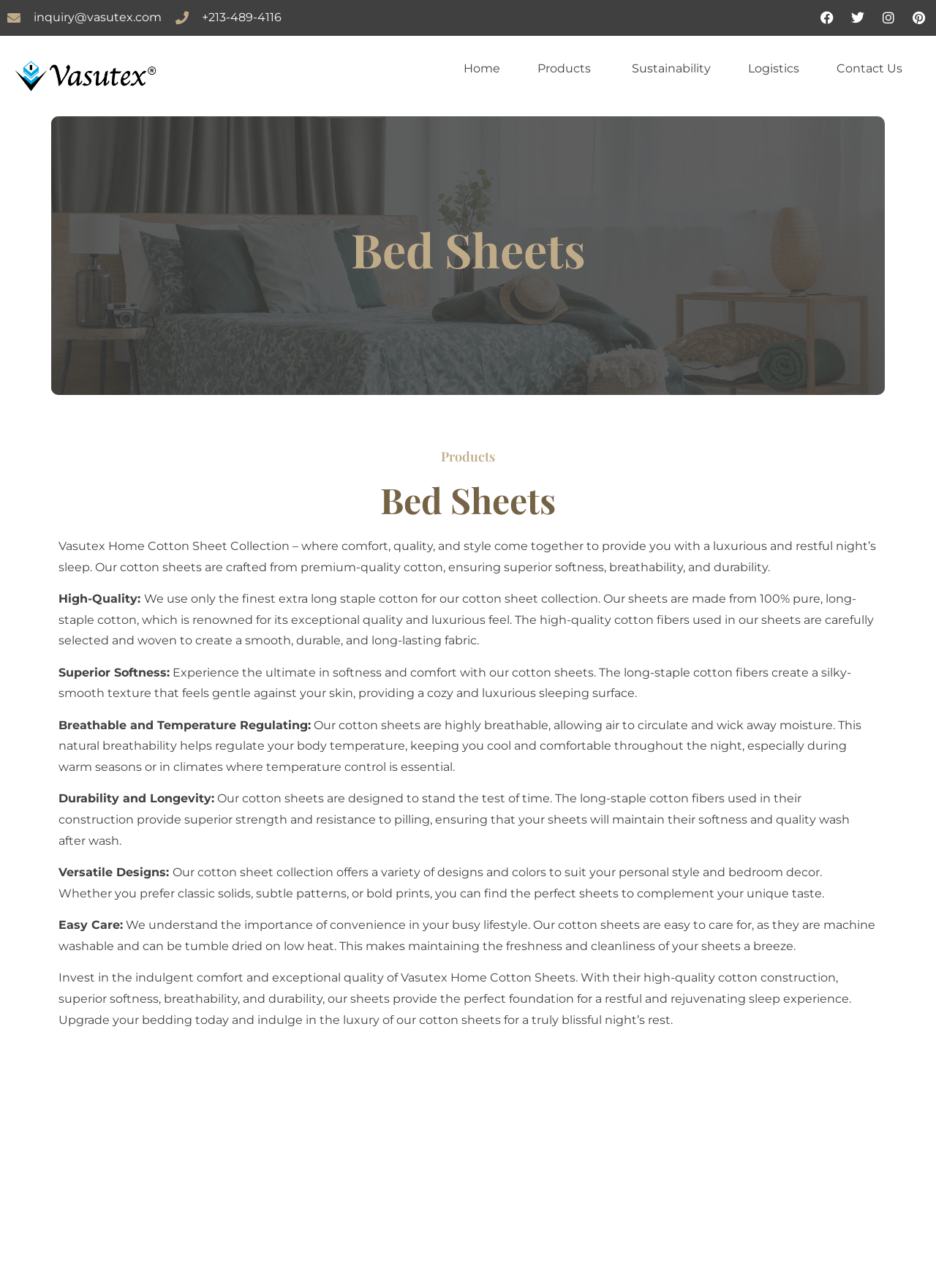Provide the bounding box coordinates of the HTML element this sentence describes: "aria-label="Bed sheets"". The bounding box coordinates consist of four float numbers between 0 and 1, i.e., [left, top, right, bottom].

[0.357, 0.82, 0.643, 0.959]